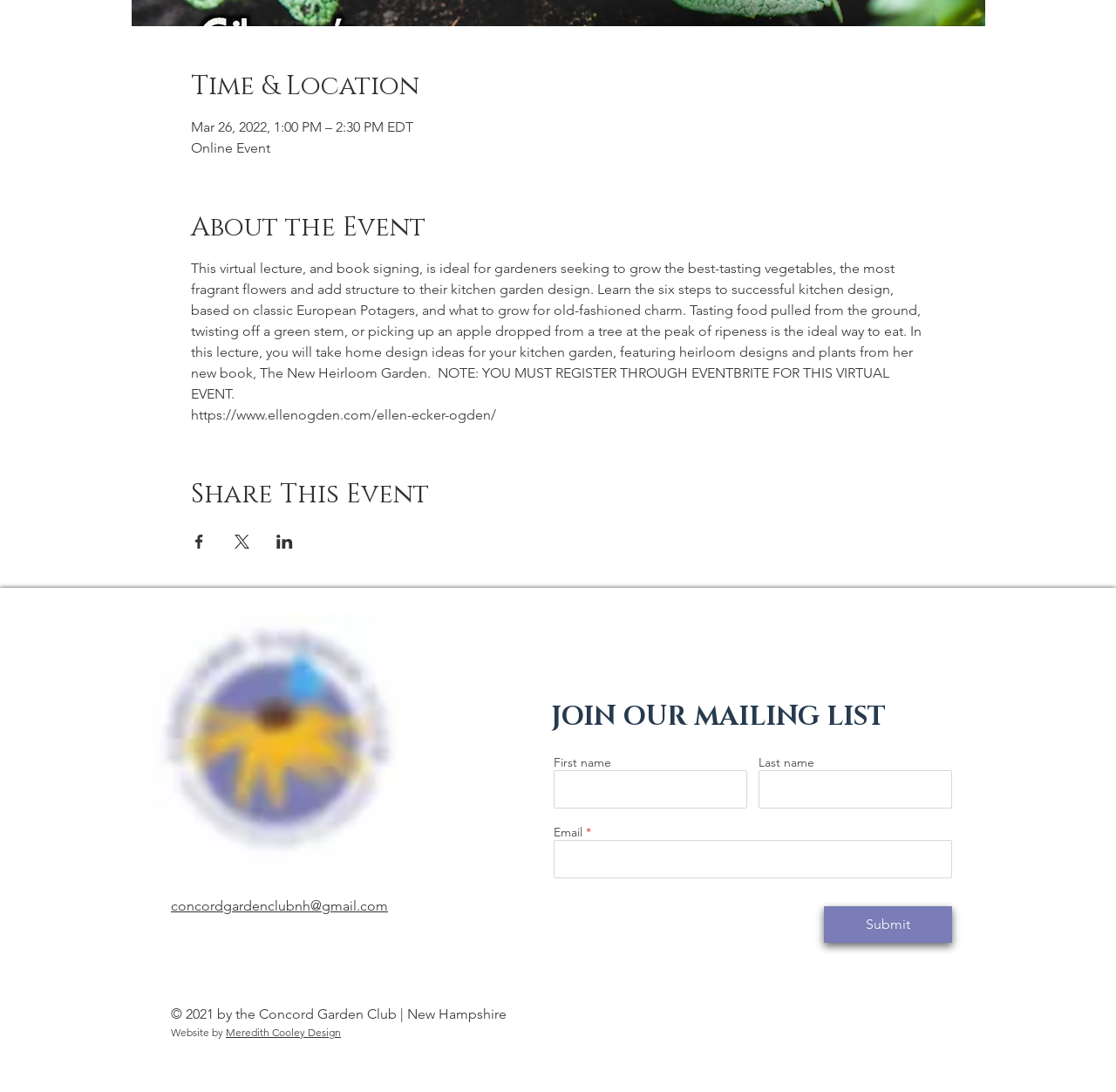Please provide a comprehensive answer to the question based on the screenshot: How can you share this event?

I found the sharing options by looking at the 'Share This Event' section, which has buttons for sharing on Facebook, X, and LinkedIn.